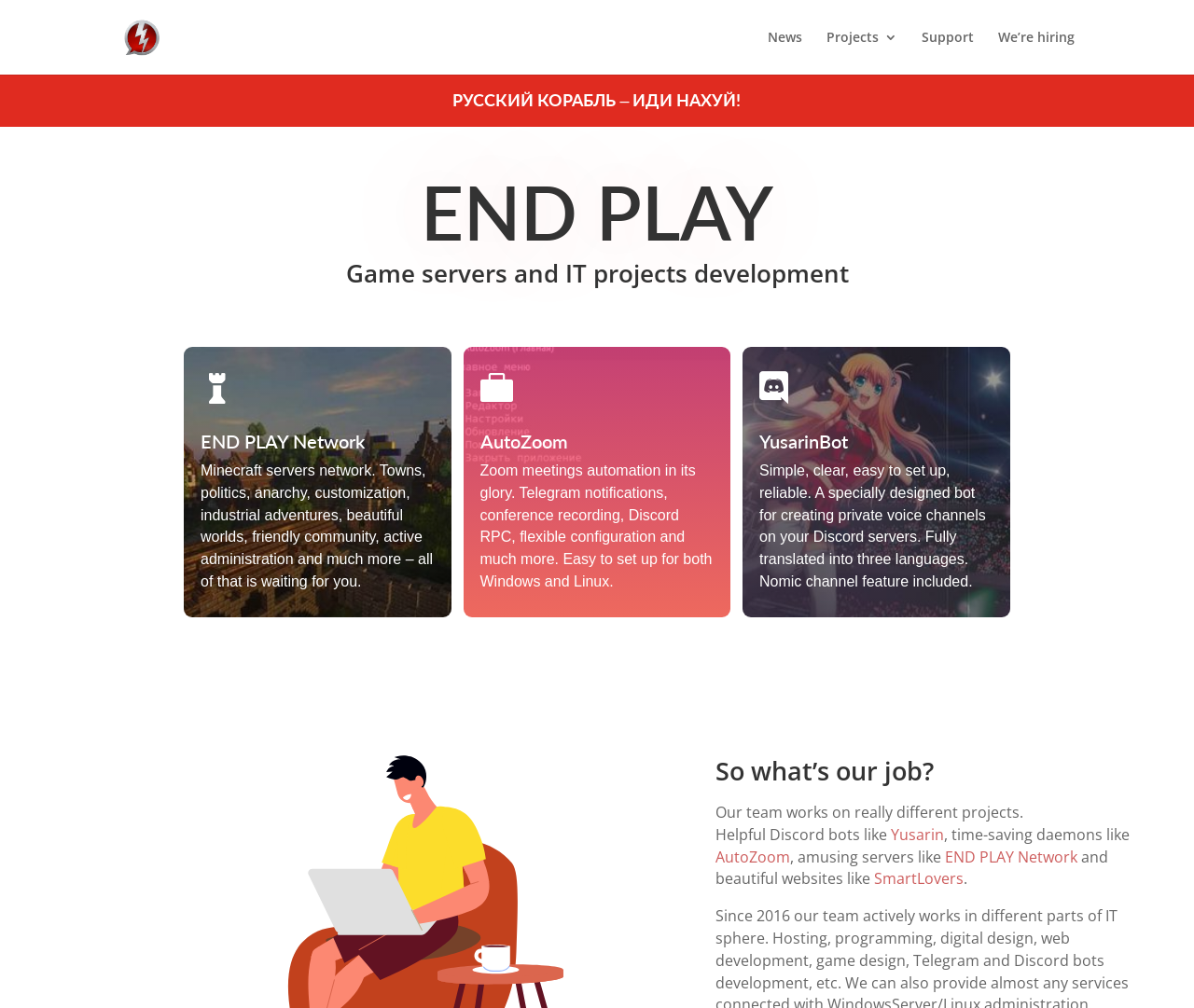What is END PLAY Network?
Based on the screenshot, respond with a single word or phrase.

Minecraft servers network